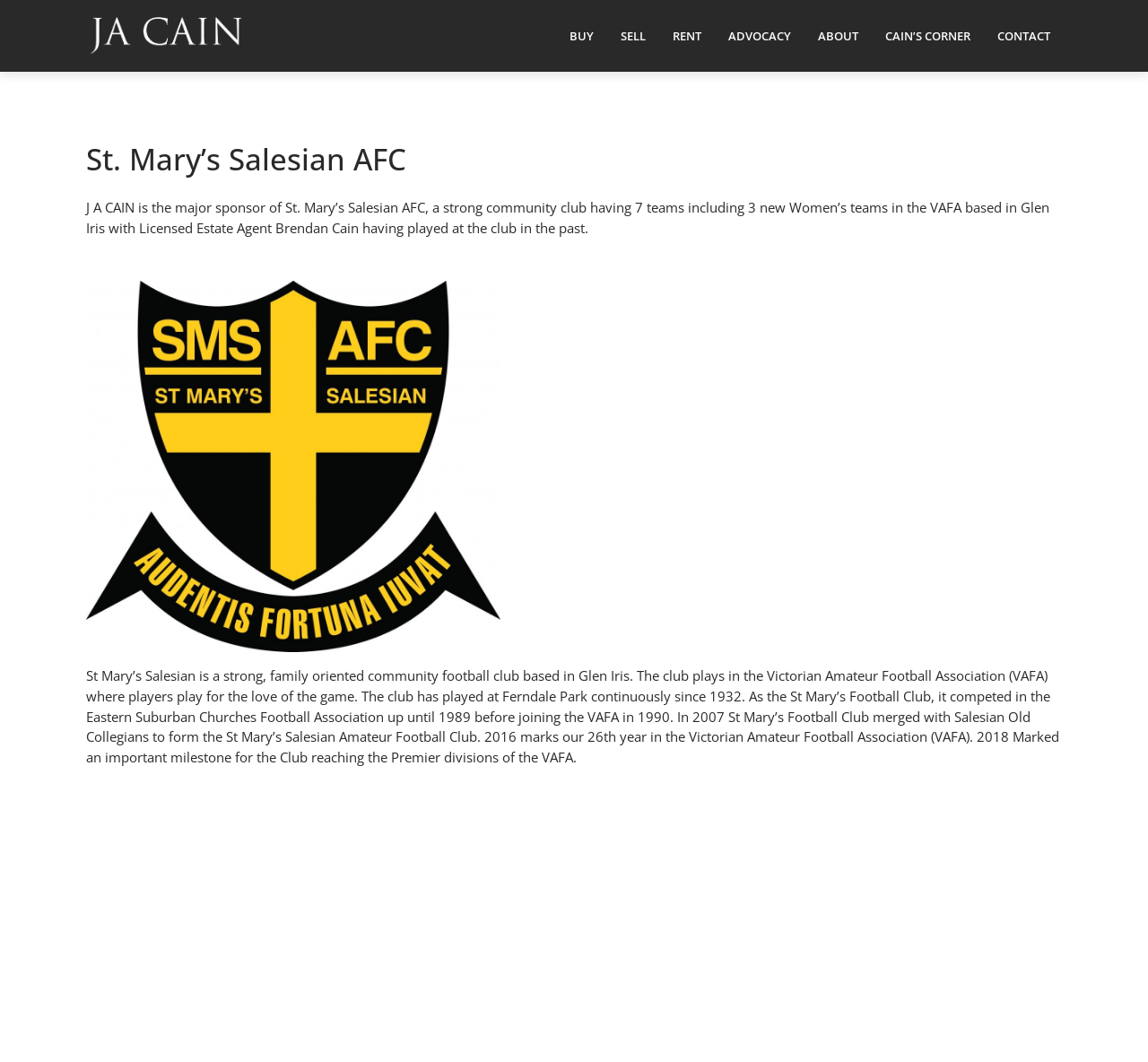Identify the bounding box coordinates of the area you need to click to perform the following instruction: "Contact St. Mary's Salesian AFC".

[0.859, 0.0, 0.925, 0.068]